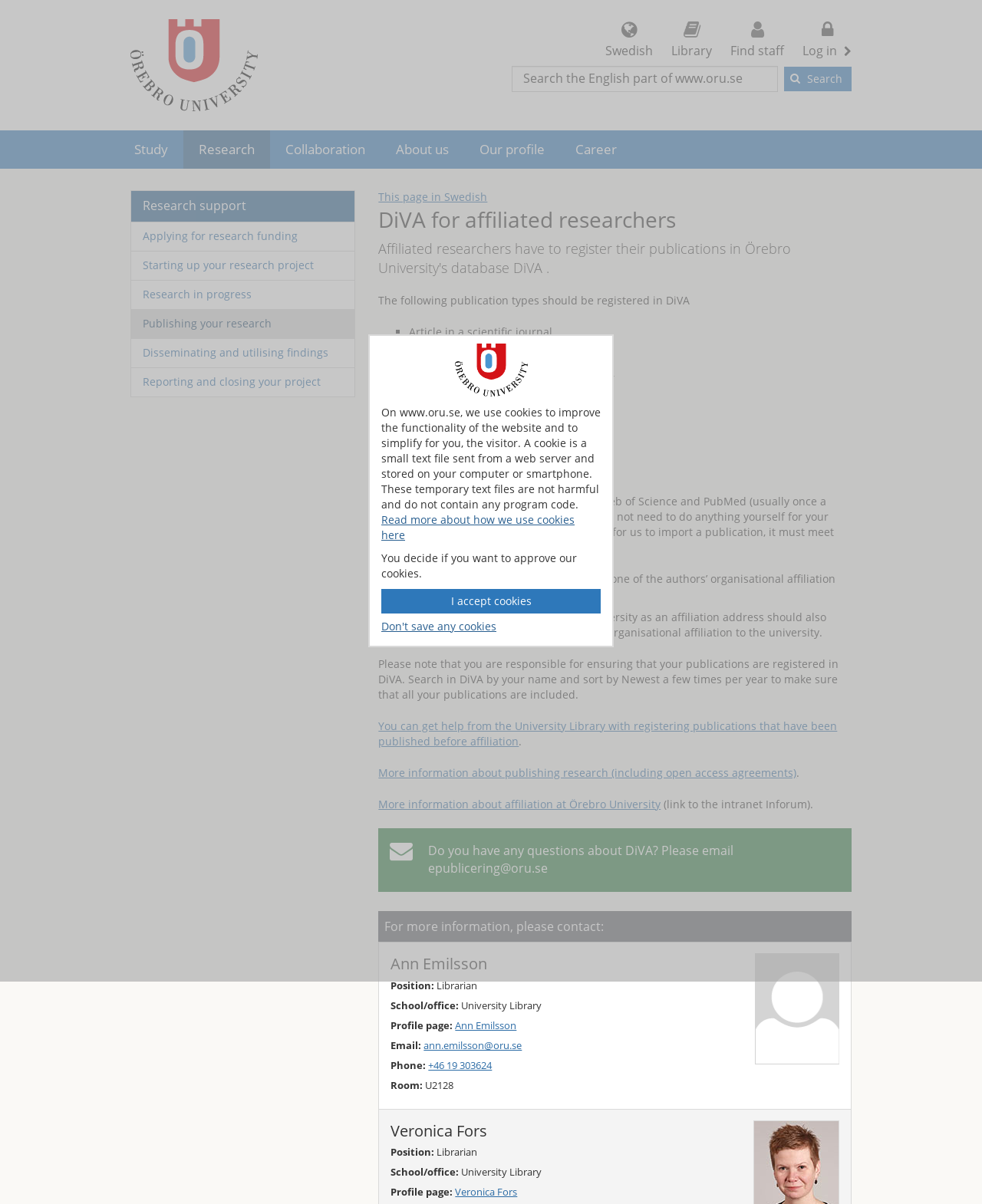Determine the bounding box coordinates for the UI element matching this description: "Applying for research funding".

[0.134, 0.184, 0.361, 0.208]